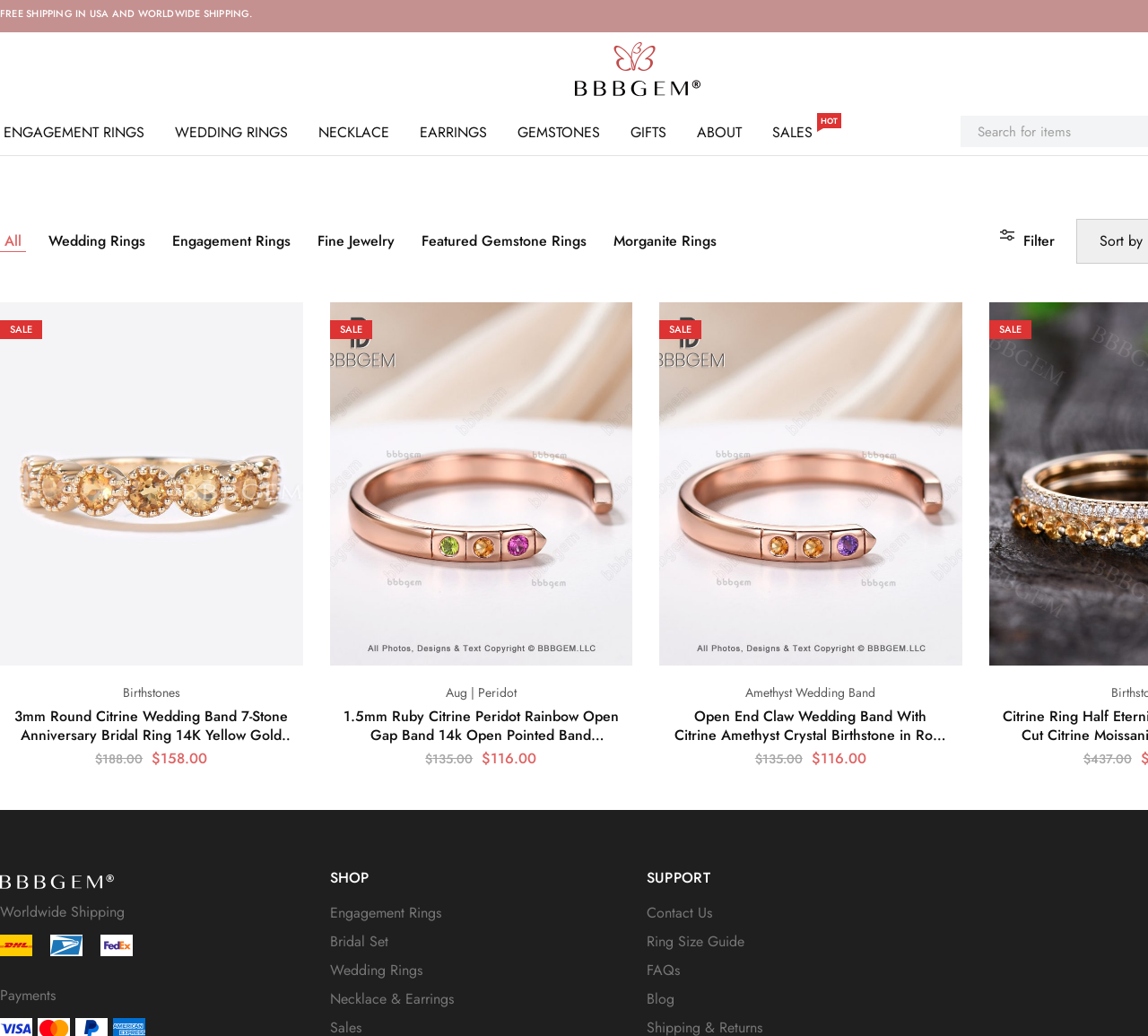Is there a sale section? Using the information from the screenshot, answer with a single word or phrase.

Yes